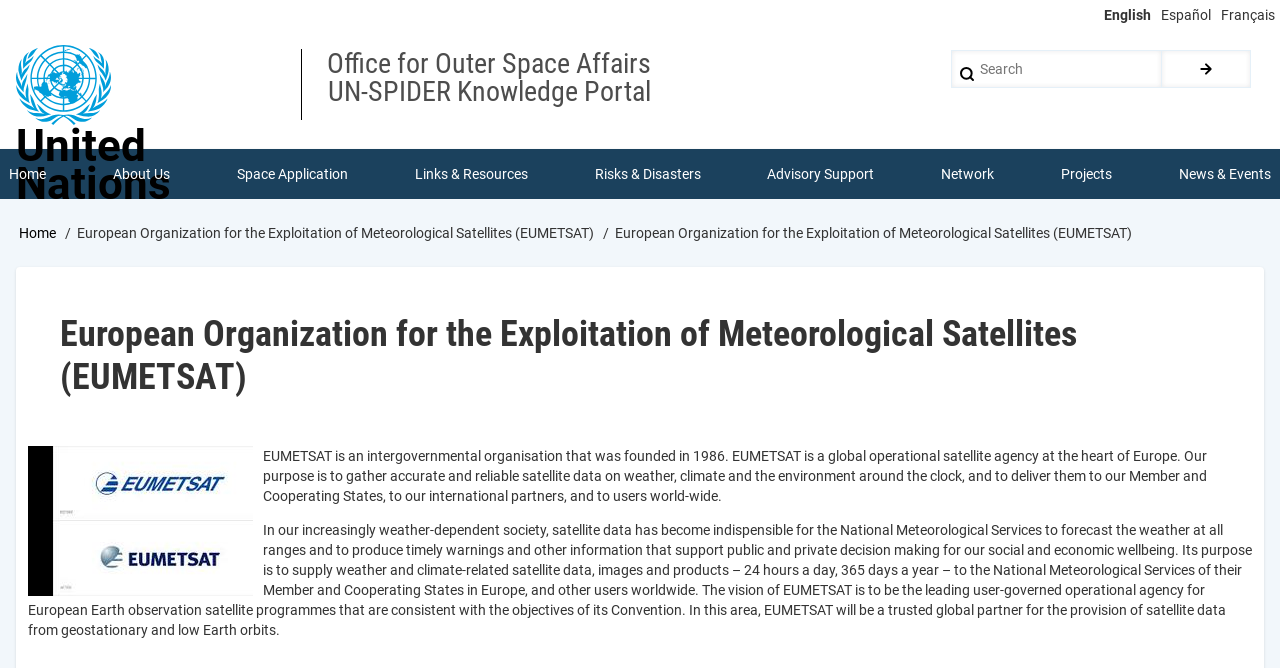Analyze the image and give a detailed response to the question:
What is the purpose of EUMETSAT?

The purpose of EUMETSAT can be found in the paragraph below the EUMETSAT logo, where it is written that 'Our purpose is to gather accurate and reliable satellite data on weather, climate and the environment around the clock, and to deliver them to our Member and Cooperating States, to our international partners, and to users world-wide'.